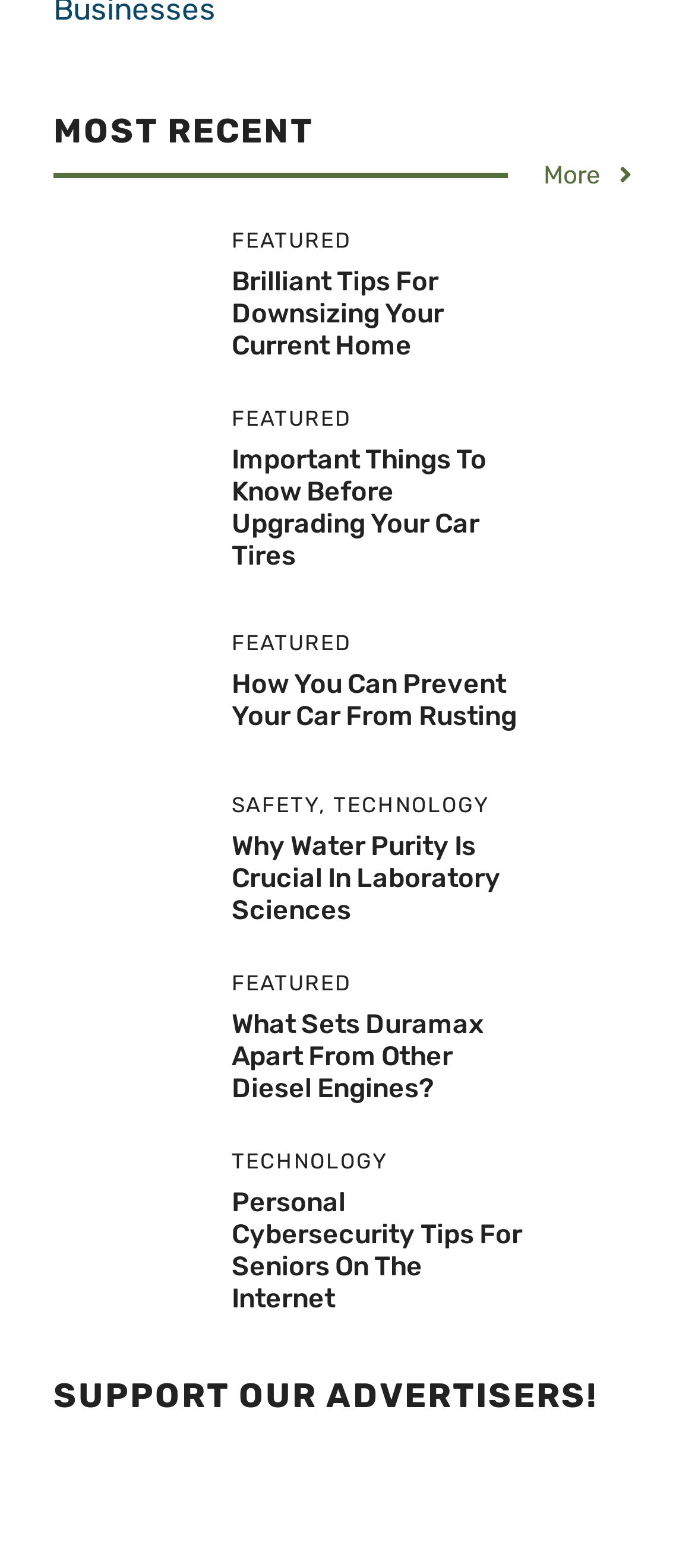Identify the bounding box coordinates for the UI element described as: "More". The coordinates should be provided as four floats between 0 and 1: [left, top, right, bottom].

[0.782, 0.1, 0.918, 0.123]